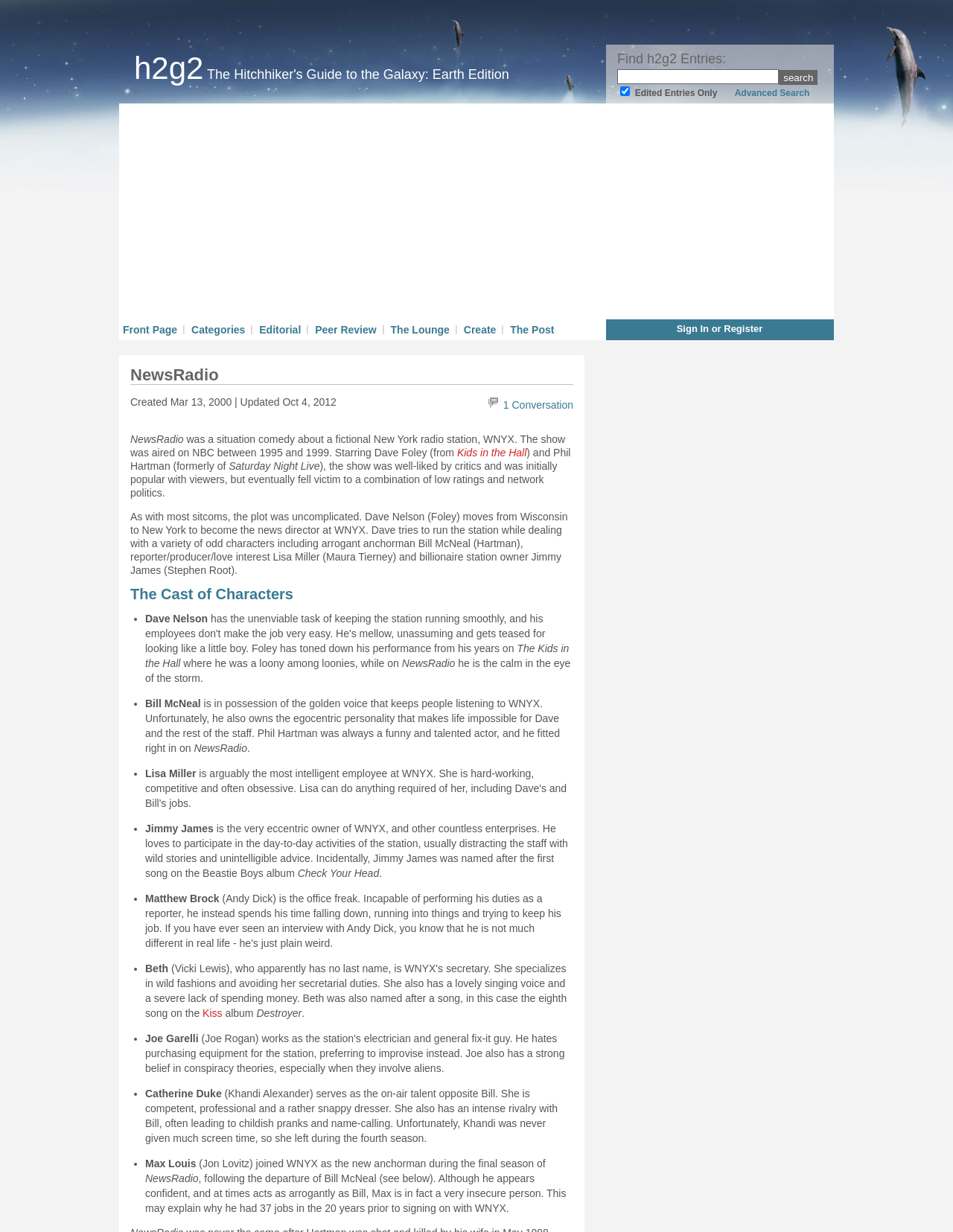What is the name of the fictional New York radio station?
Please ensure your answer to the question is detailed and covers all necessary aspects.

I found this answer by reading the text that describes the show NewsRadio, which mentions that the show is about a fictional New York radio station called WNYX.